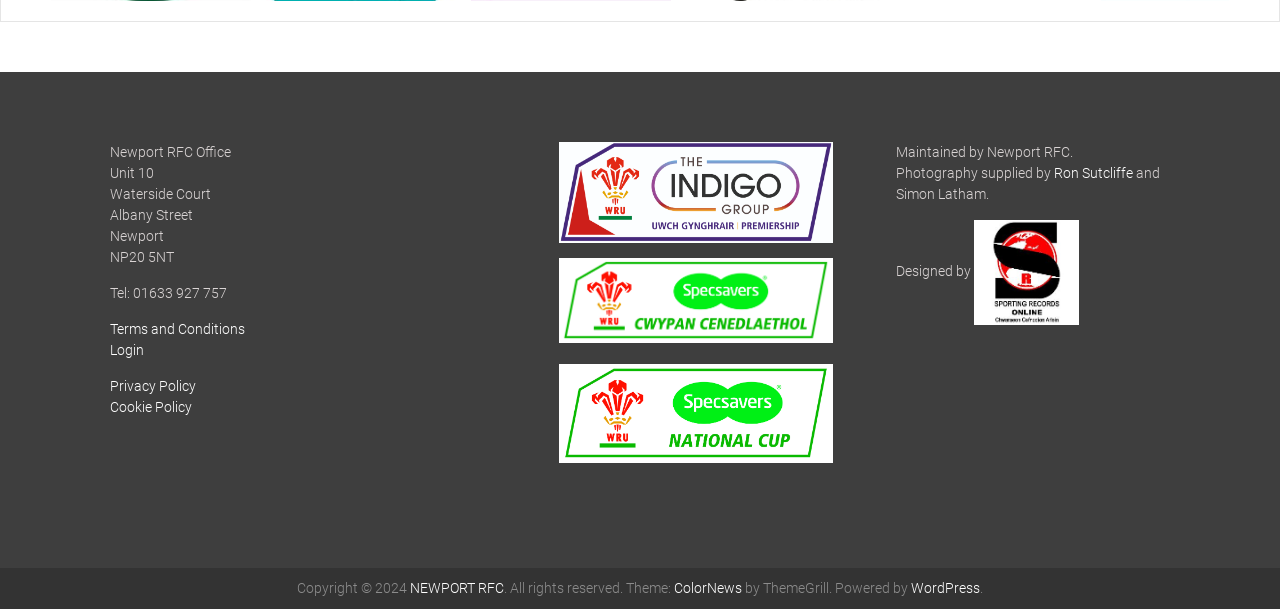Who supplied the photography for the website?
Refer to the image and provide a thorough answer to the question.

I found the names by looking at the static text elements at the bottom of the page, which mention the photographers.